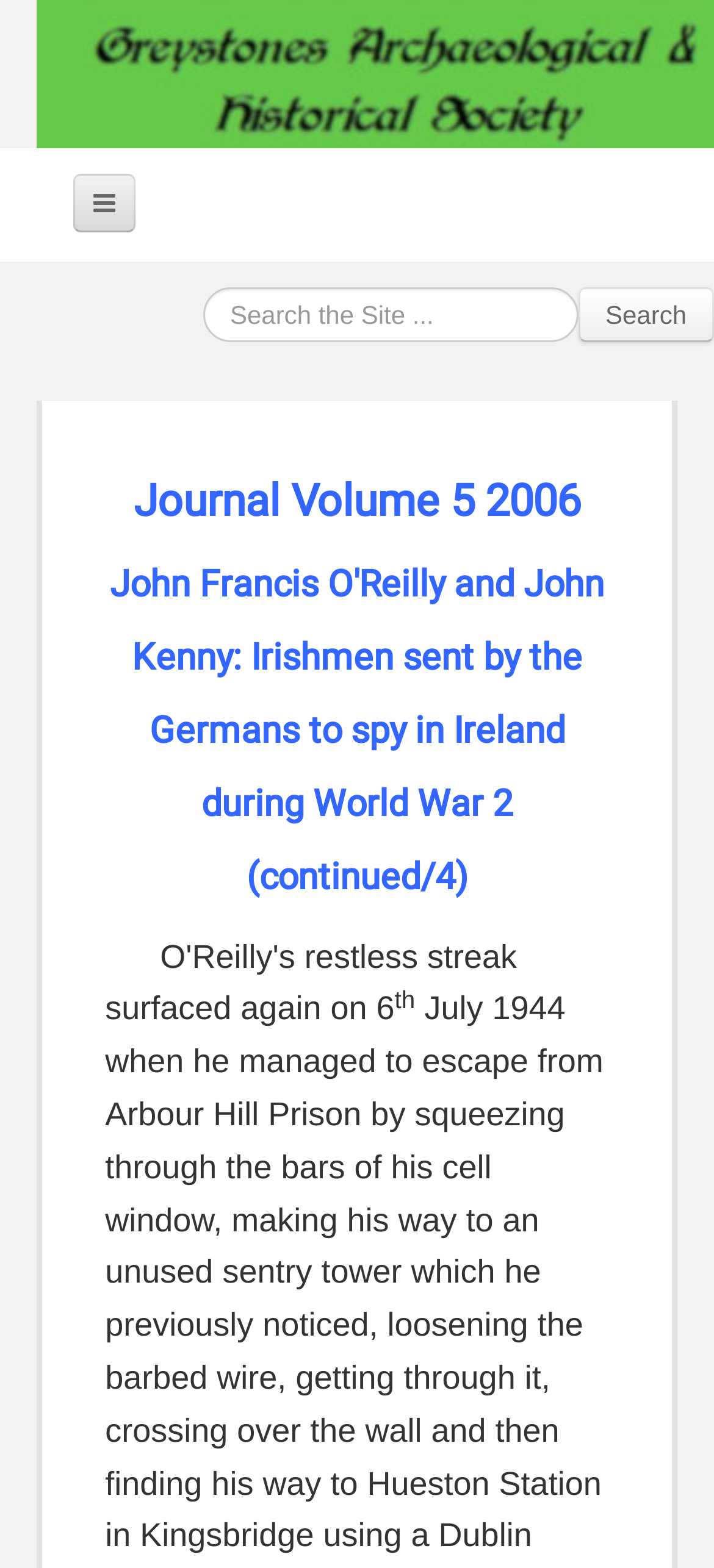Determine the bounding box for the HTML element described here: "Our Past". The coordinates should be given as [left, top, right, bottom] with each number being a float between 0 and 1.

[0.404, 0.314, 0.596, 0.357]